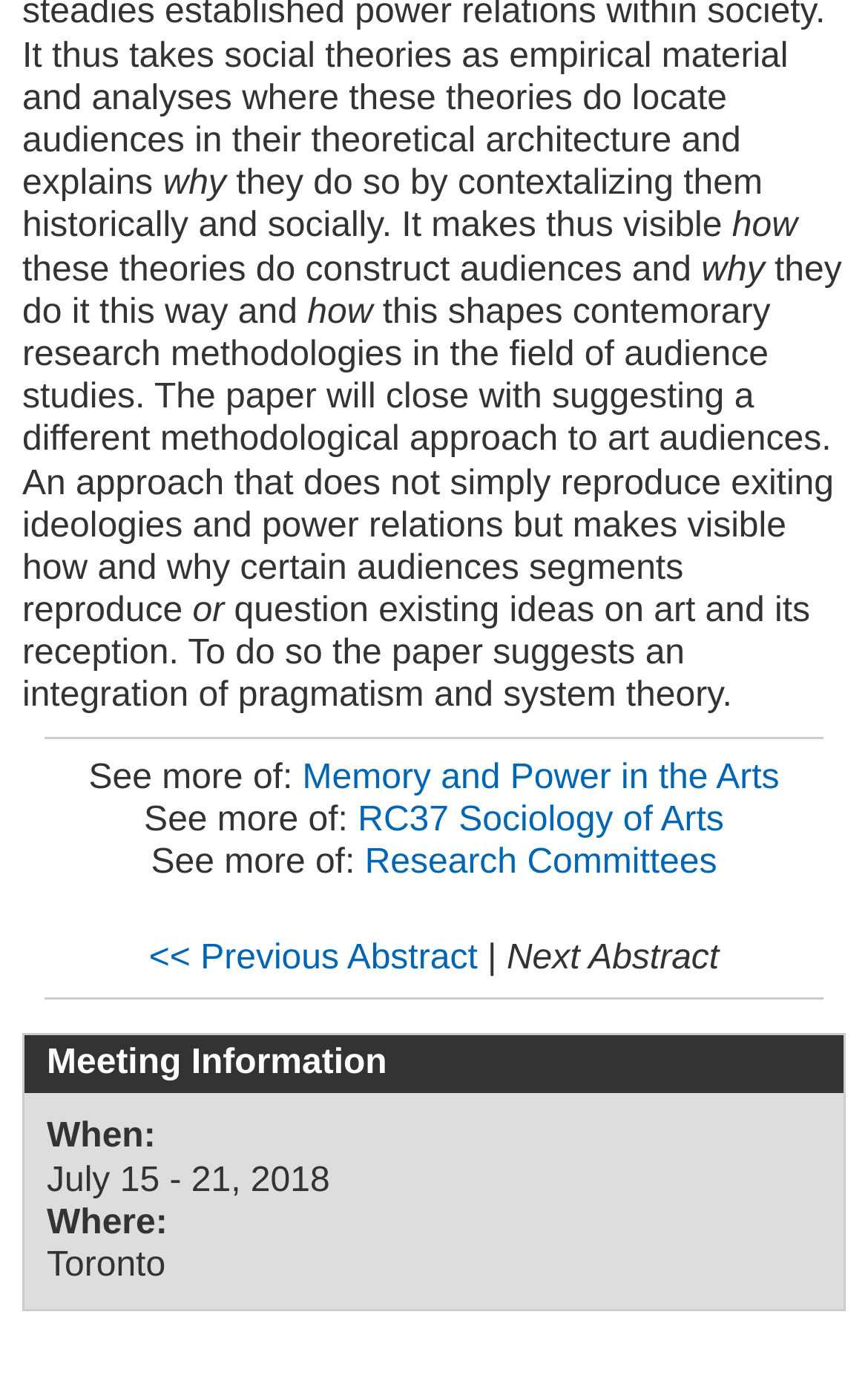Provide a one-word or one-phrase answer to the question:
What is the topic of the paper?

audience studies